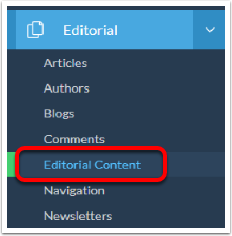Please provide a comprehensive answer to the question based on the screenshot: How many options are listed in the Editorial section?

There are five options listed in the Editorial section, including Articles, Authors, Blogs, Comments, and Editorial Content, which provides users with a range of options to manage different aspects of editorial content.